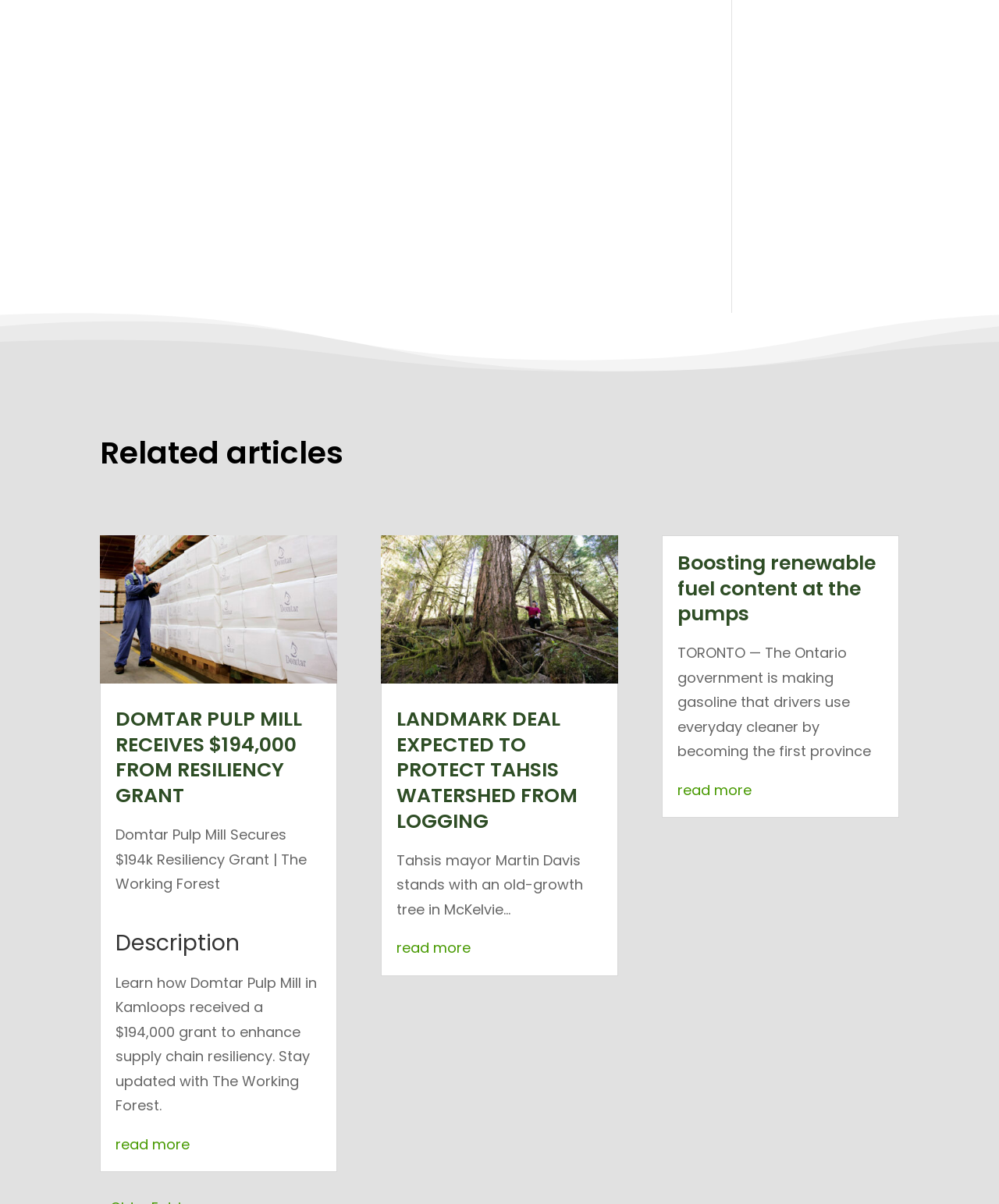Please specify the bounding box coordinates of the clickable section necessary to execute the following command: "read more about DOMTAR PULP MILL RECEIVES $194,000 FROM RESILIENCY GRANT".

[0.116, 0.942, 0.19, 0.958]